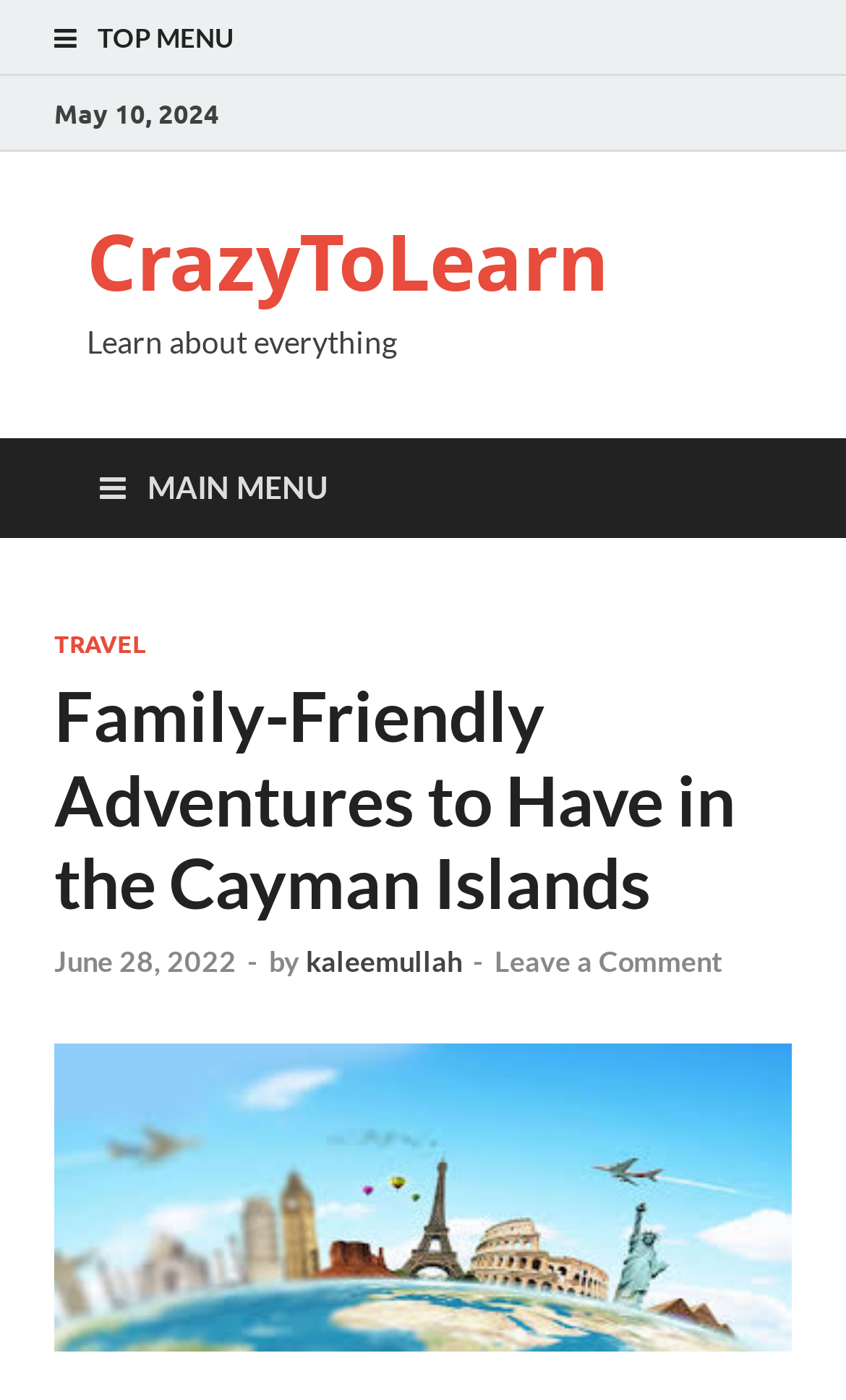What is the date of the latest article?
Respond to the question with a well-detailed and thorough answer.

I found the date of the latest article by looking at the top section of the webpage, where it says 'May 10, 2024' in a static text element.